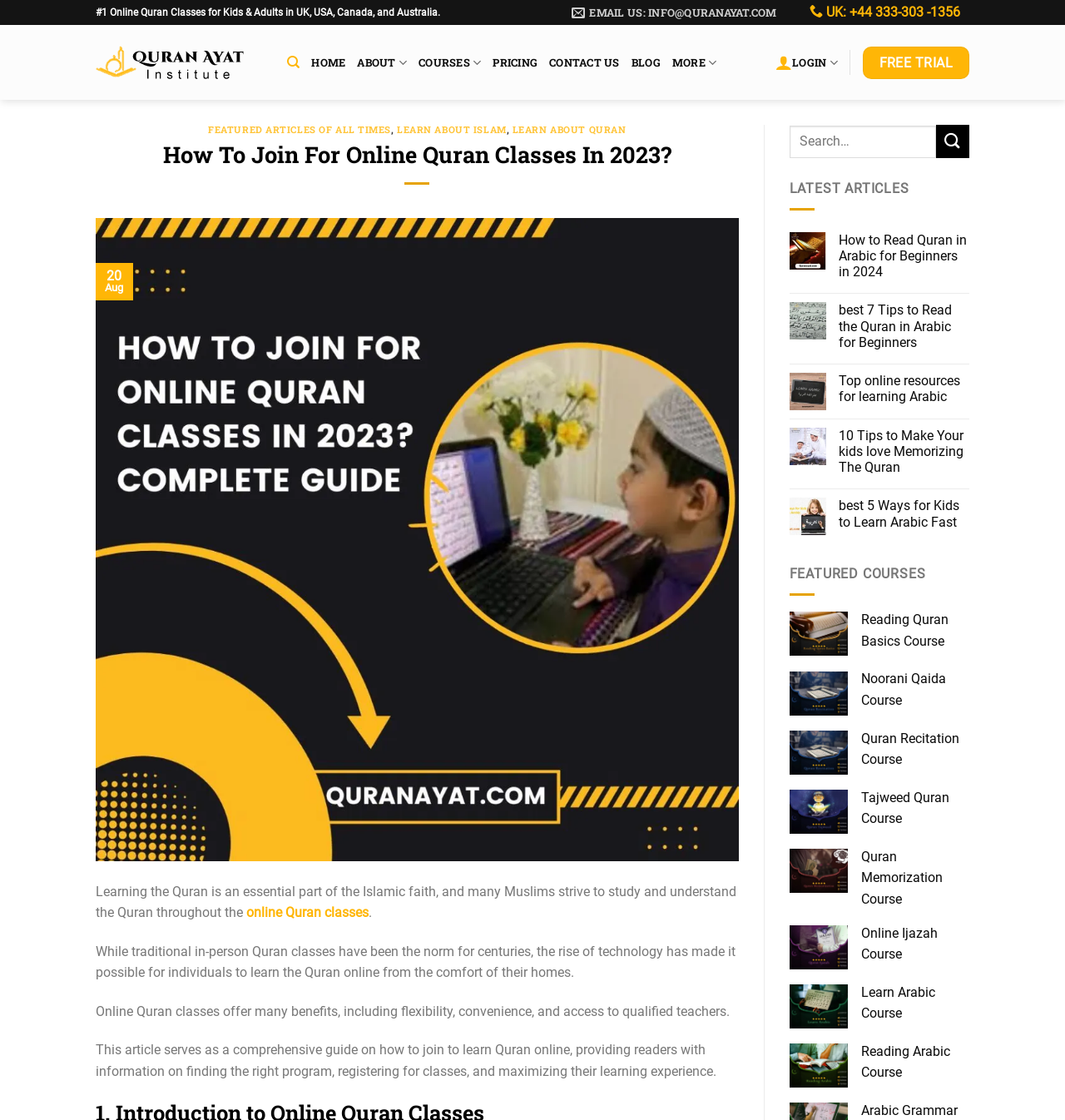Can you find the bounding box coordinates for the element to click on to achieve the instruction: "Search for something"?

[0.741, 0.112, 0.91, 0.141]